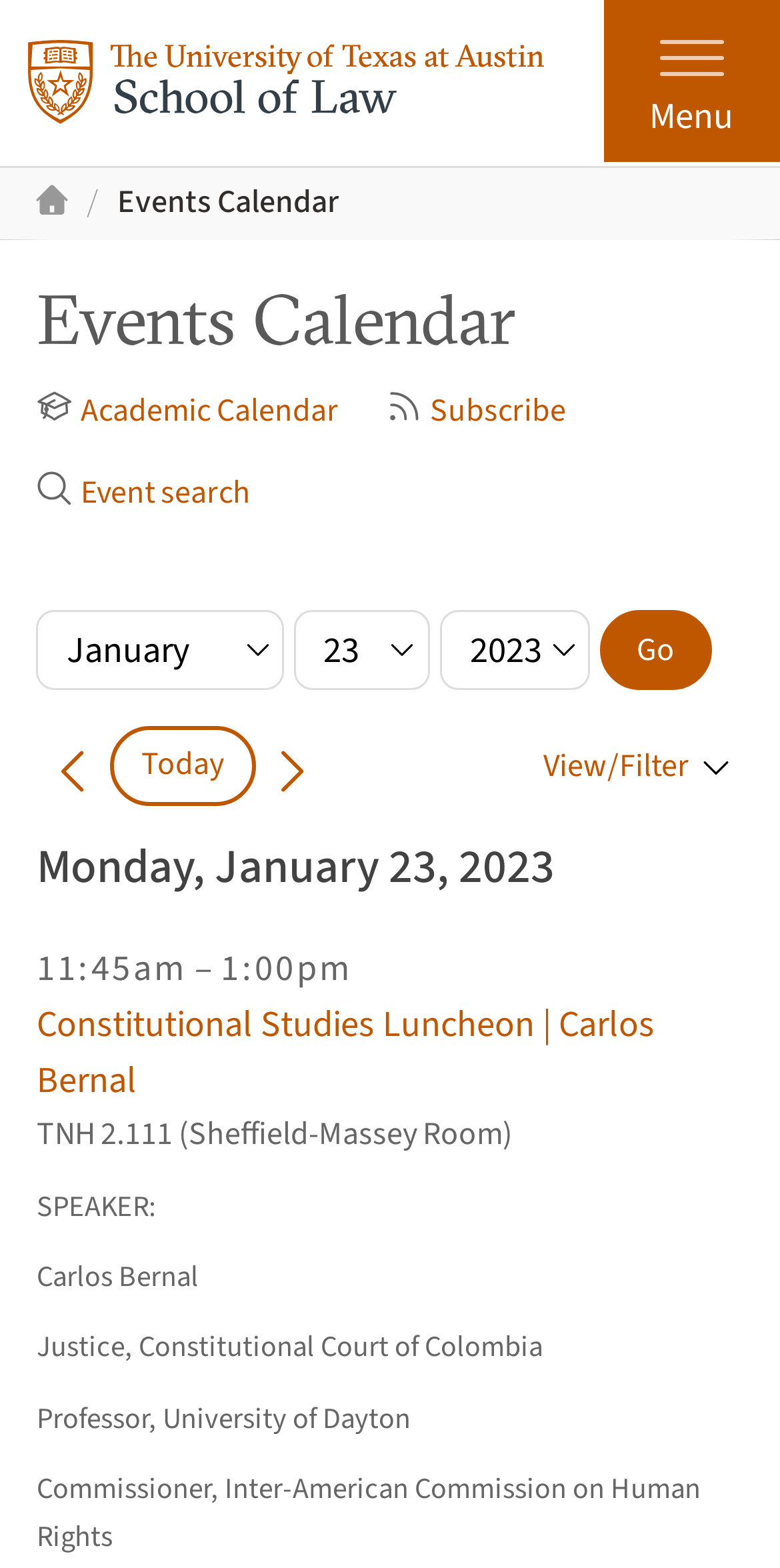From the screenshot, find the bounding box of the UI element matching this description: "Academic Calendar". Supply the bounding box coordinates in the form [left, top, right, bottom], each a float between 0 and 1.

[0.047, 0.245, 0.435, 0.279]